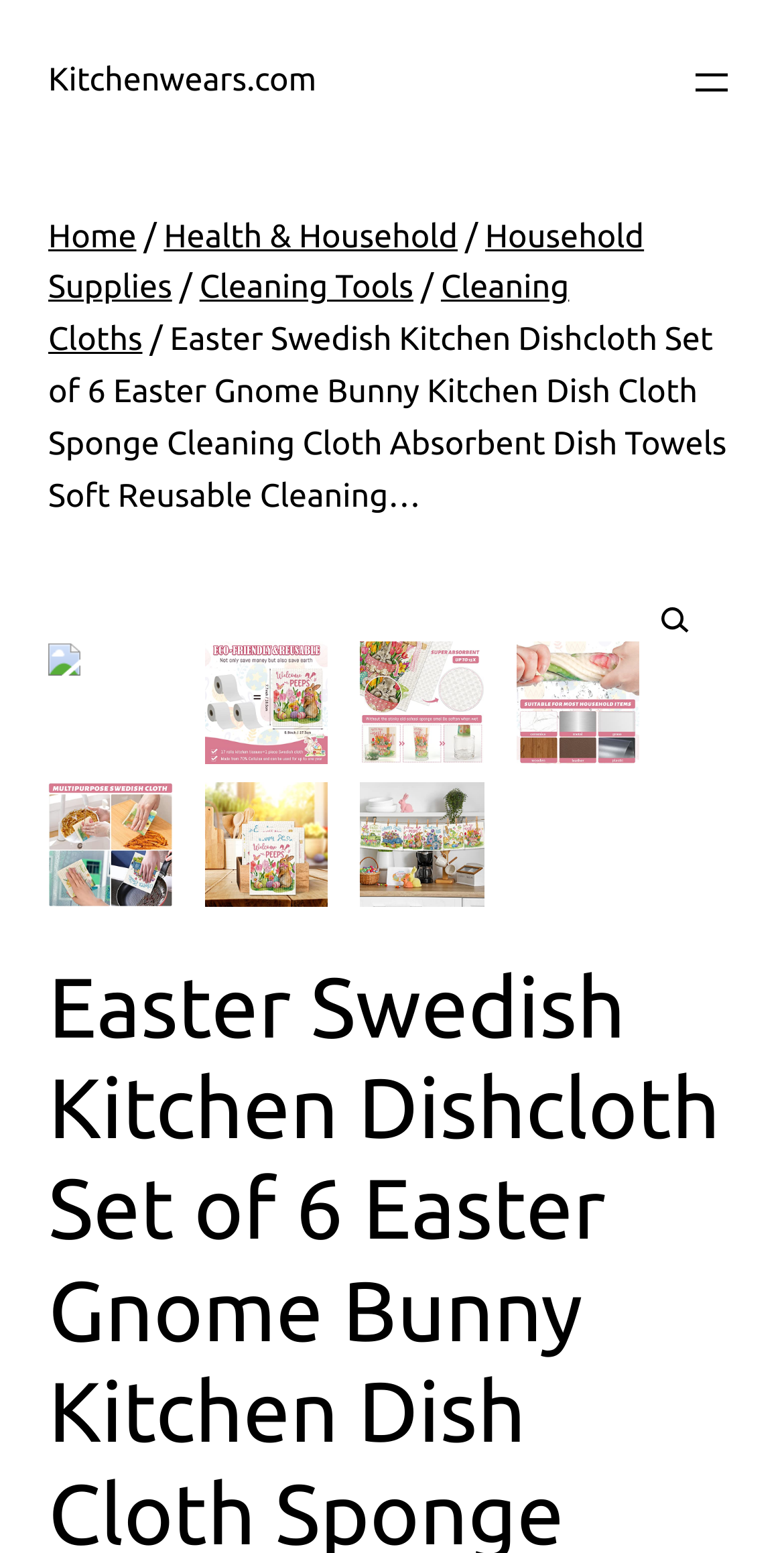Detail the webpage's structure and highlights in your description.

This webpage is about an Easter Swedish kitchen dishcloth set, specifically a product page on Kitchenwears.com. At the top left, there is a link to the website's homepage, "Kitchenwears.com". Next to it, there is a button to open a menu. The menu contains links to various categories, including "Home", "Health & Household", "Household Supplies", "Cleaning Tools", and "Cleaning Cloths", which are arranged horizontally.

Below the menu, there is a long title that describes the product, "Easter Swedish Kitchen Dishcloth Set of 6 Easter Gnome Bunny Kitchen Dish Cloth Sponge Cleaning Cloth Absorbent Dish Towels Soft Reusable Cleaning…". 

On the right side of the page, there is a search icon, 🔍, which is an image link. Below the title, there are five images arranged horizontally, showcasing the product from different angles. Below these images, there are another three images, also arranged horizontally, likely showing the product in use or its features.

The product description, "There are 6 pieces of Easter swedish dish cloths in the package, each of which is 6.9 x 7.7 inches, enough to meet your household cleaning needs", is not explicitly mentioned in the accessibility tree, but it provides additional context about the product.